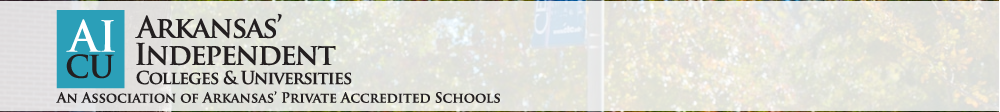Please analyze the image and give a detailed answer to the question:
What is the style of the font used for the organization's full name?

The caption describes the font used for the organization's full name as 'sophisticated', which suggests a refined and elegant typography that conveys a sense of professionalism and credibility.